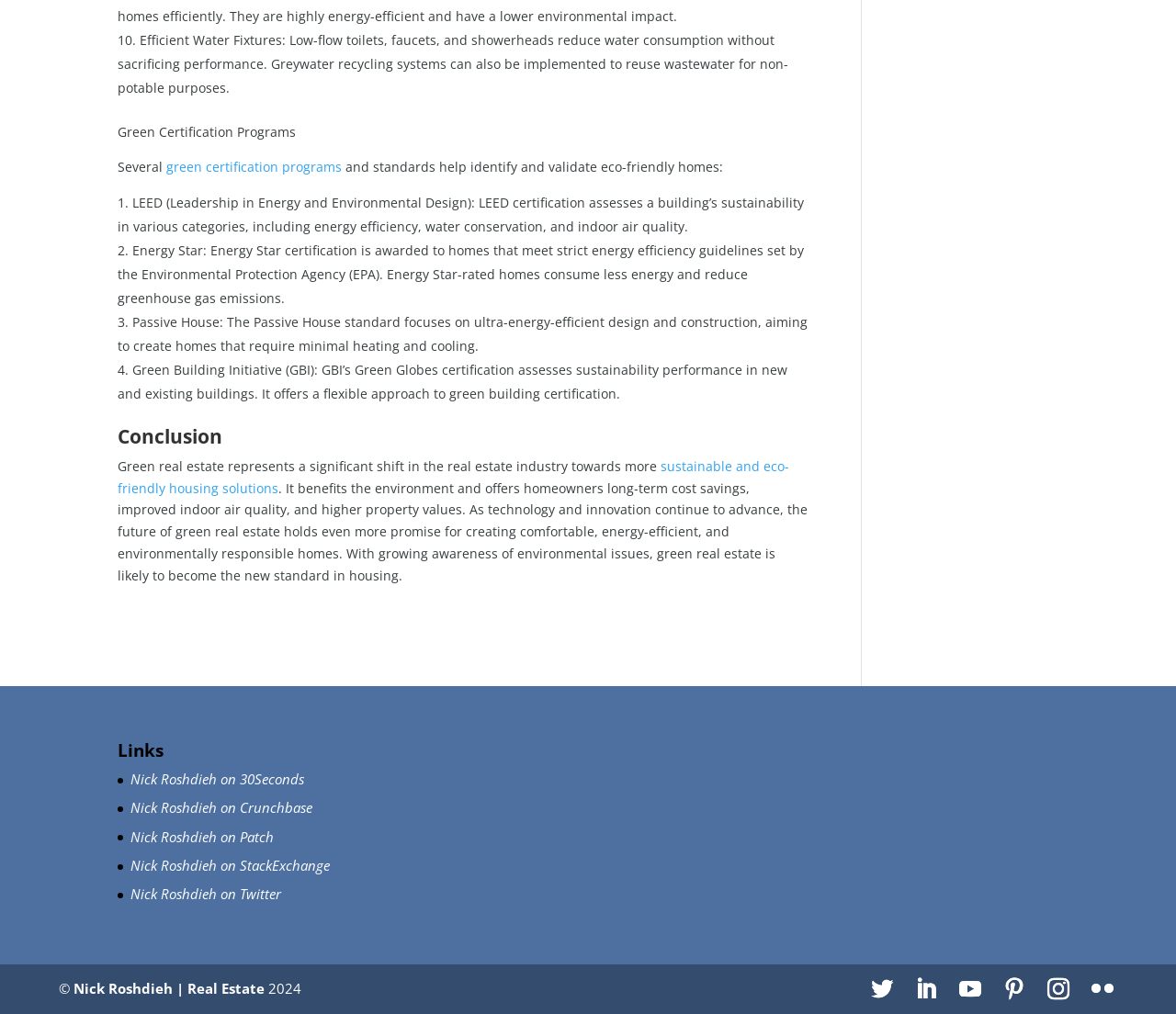What is the purpose of greywater recycling systems? Refer to the image and provide a one-word or short phrase answer.

Reuse wastewater